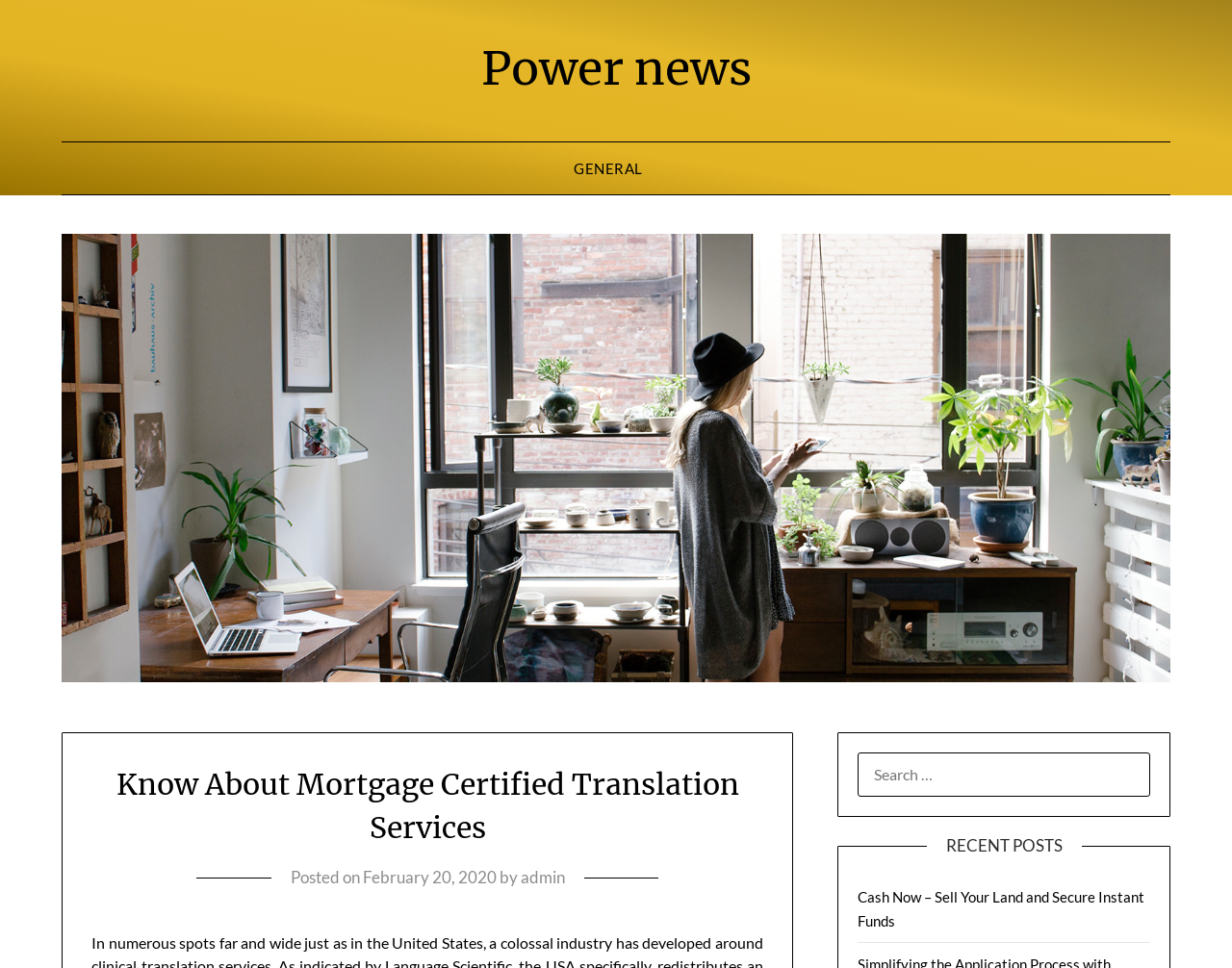Summarize the webpage with a detailed and informative caption.

The webpage is about Power news, specifically focusing on mortgage certified translation services. At the top, there is a link to "Power news" and an image with the same name, which takes up most of the width of the page. Below the image, there is a header section with a heading that reads "Know About Mortgage Certified Translation Services". 

To the right of the heading, there is a section with information about the post, including the text "Posted on", a link to the date "February 20, 2020", and the author "admin". 

On the right side of the page, there is a search box. Below the search box, there is a heading that reads "RECENT POSTS", followed by a link to an article titled "Cash Now – Sell Your Land and Secure Instant Funds". There are also other links on the page, including "GENERAL" at the top.